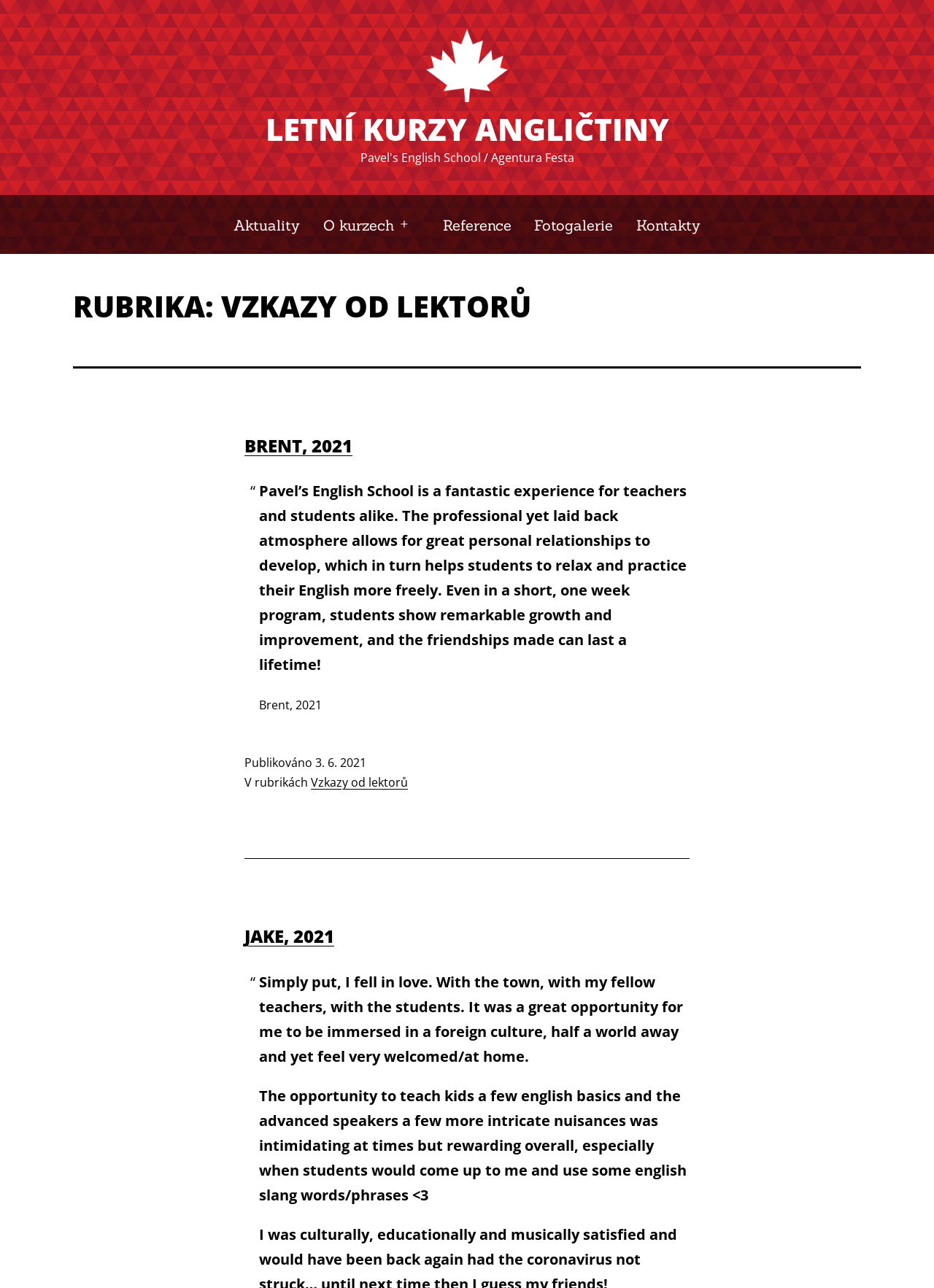Locate the primary heading on the webpage and return its text.

RUBRIKA: VZKAZY OD LEKTORŮ